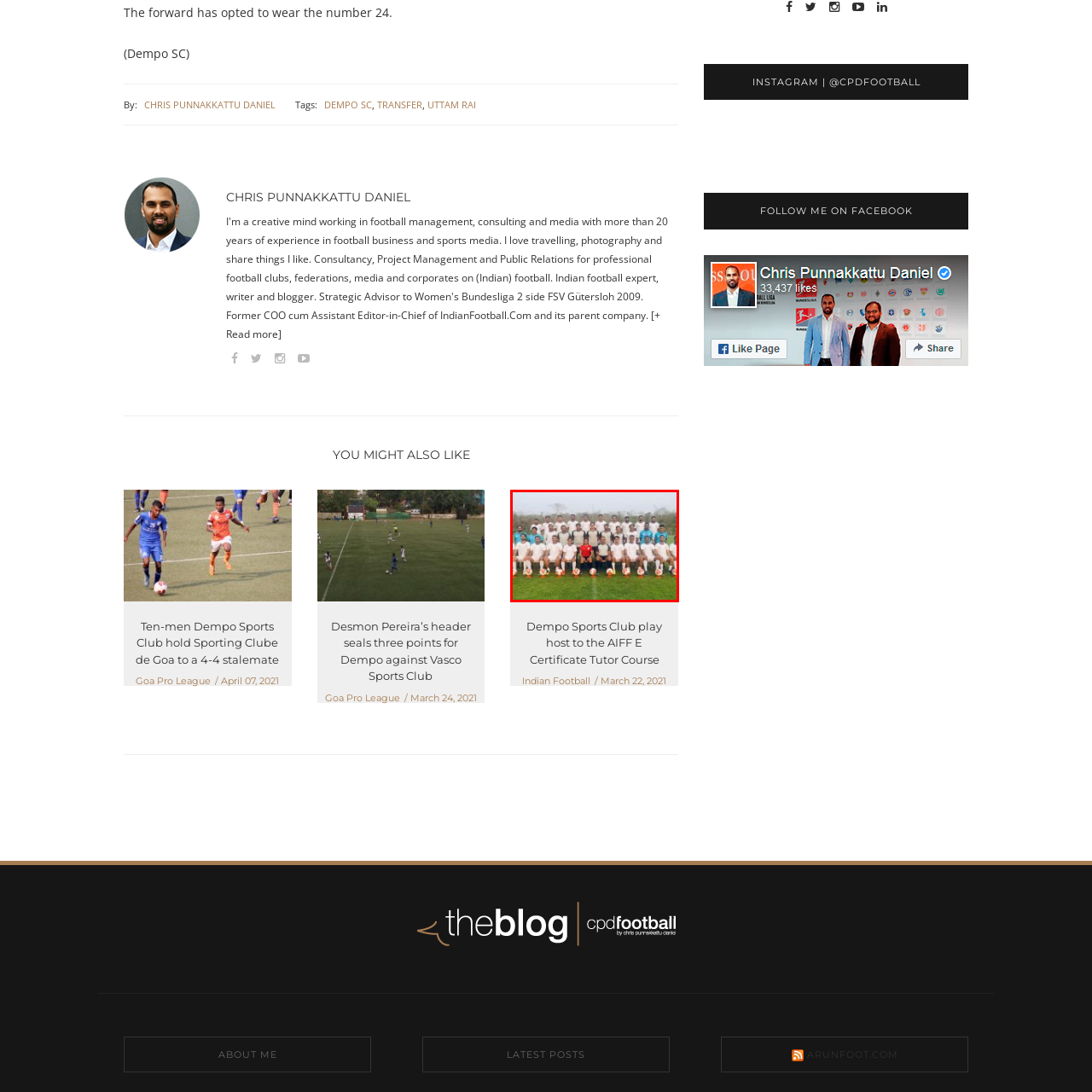How many individuals are in the scene?
Direct your attention to the highlighted area in the red bounding box of the image and provide a detailed response to the question.

The scene showcases a total of 30 individuals arranged in rows, all dressed in white sports jerseys, holding footballs and proudly posing on a green grass field.